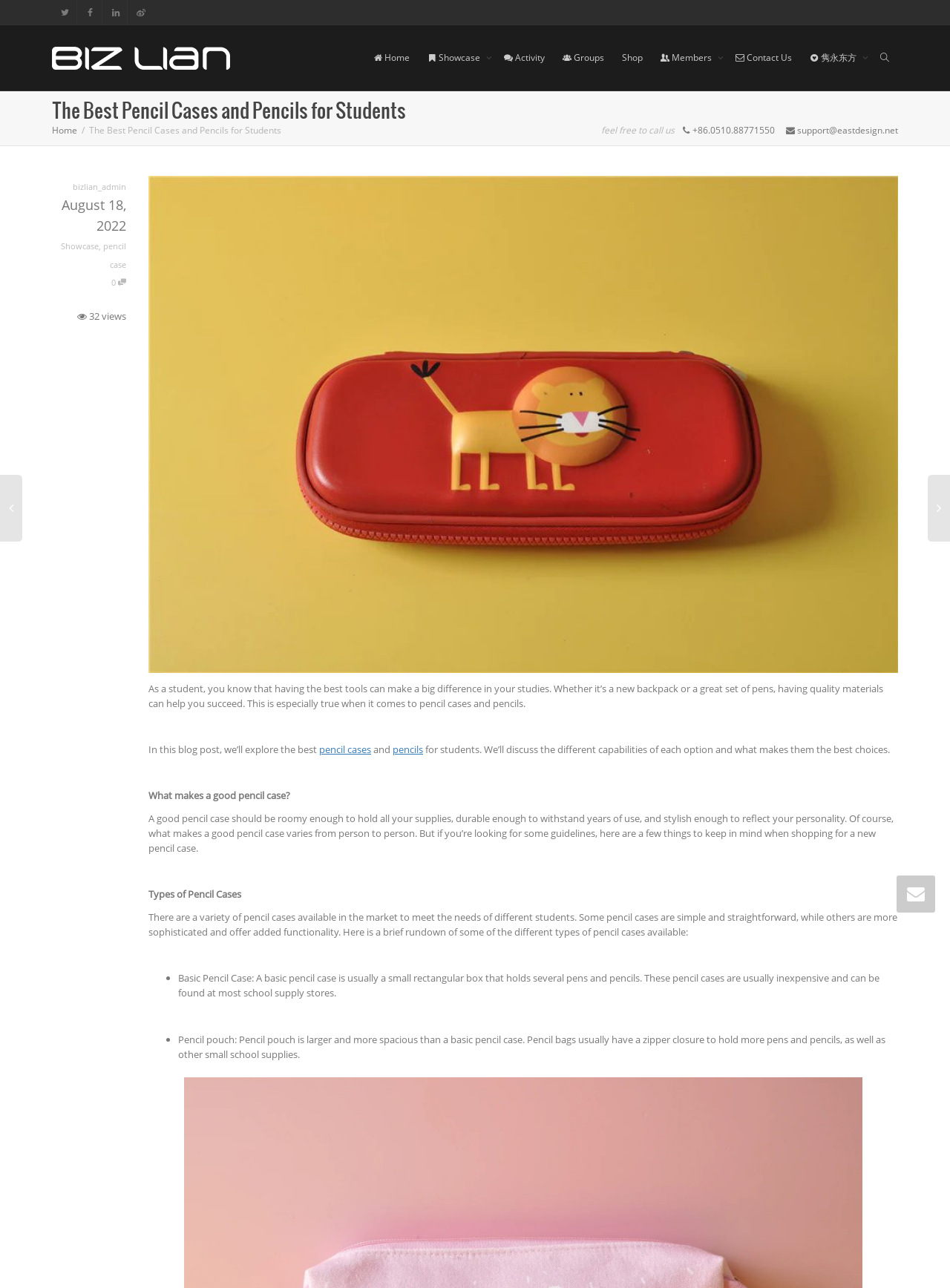Please determine the primary heading and provide its text.

The Best Pencil Cases and Pencils for Students